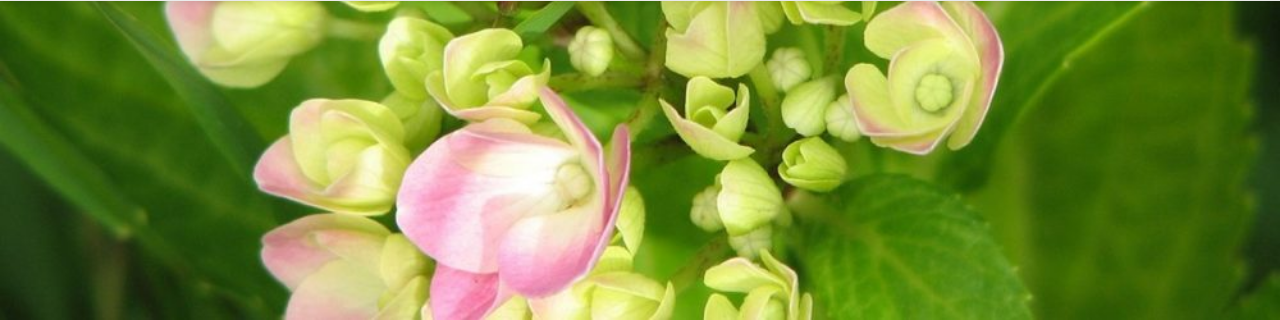Paint a vivid picture with your words by describing the image in detail.

A stunning close-up image showcases delicate hydrangea flowers in various stages of bloom. The soft pink petals, edged with a gentle blush, appear nestled among bright green buds and leaves, creating a vibrant contrast. This visual captures the serene beauty of nature, emphasizing the intricate details and colors of the flowers, which symbolize grace and abundance. It evokes a sense of tranquility and the fleeting nature of beauty, perfectly aligning with the theme of reflection often found in personal and spiritual journeys.